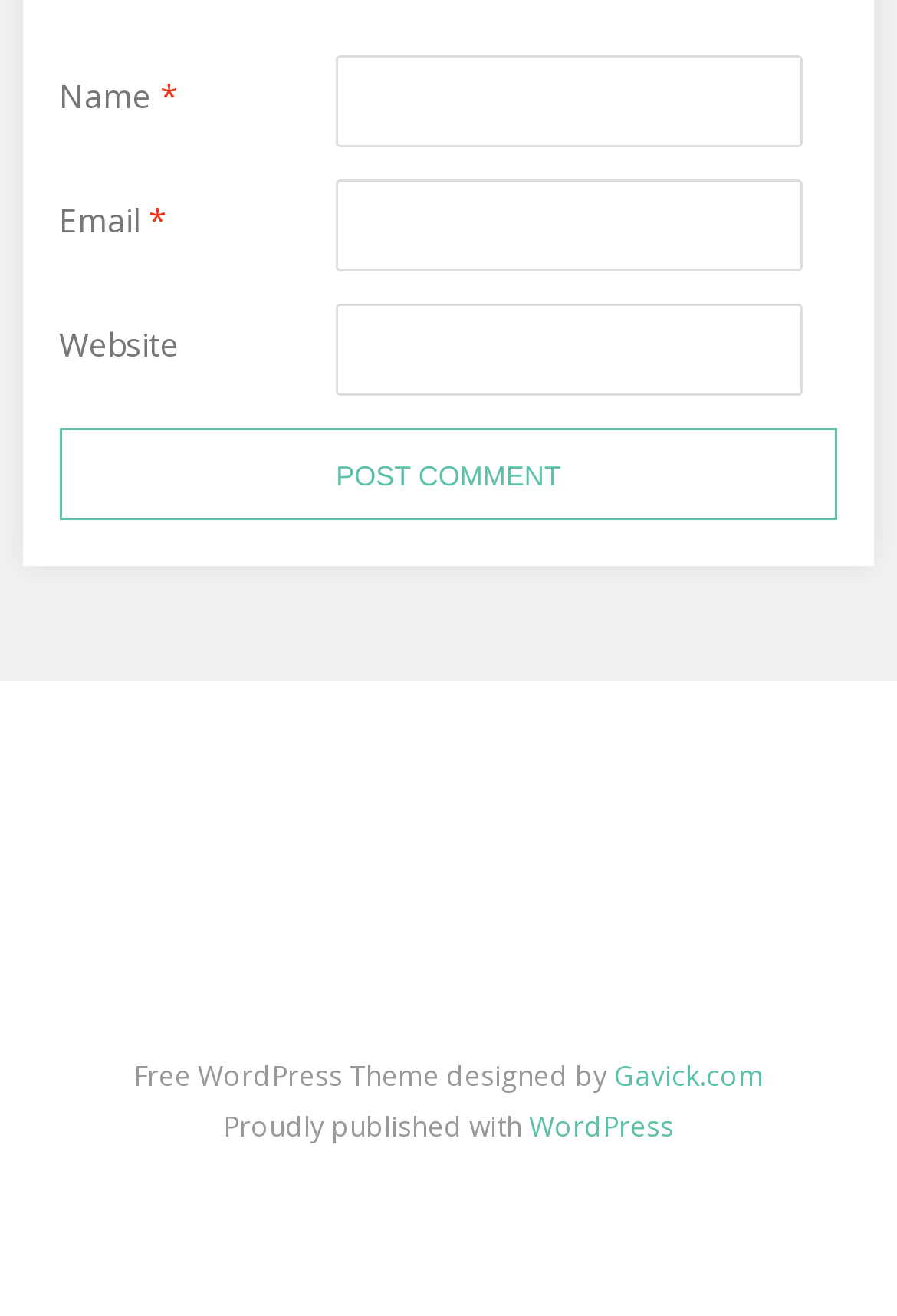Can you determine the bounding box coordinates of the area that needs to be clicked to fulfill the following instruction: "Learn about ERA"?

None